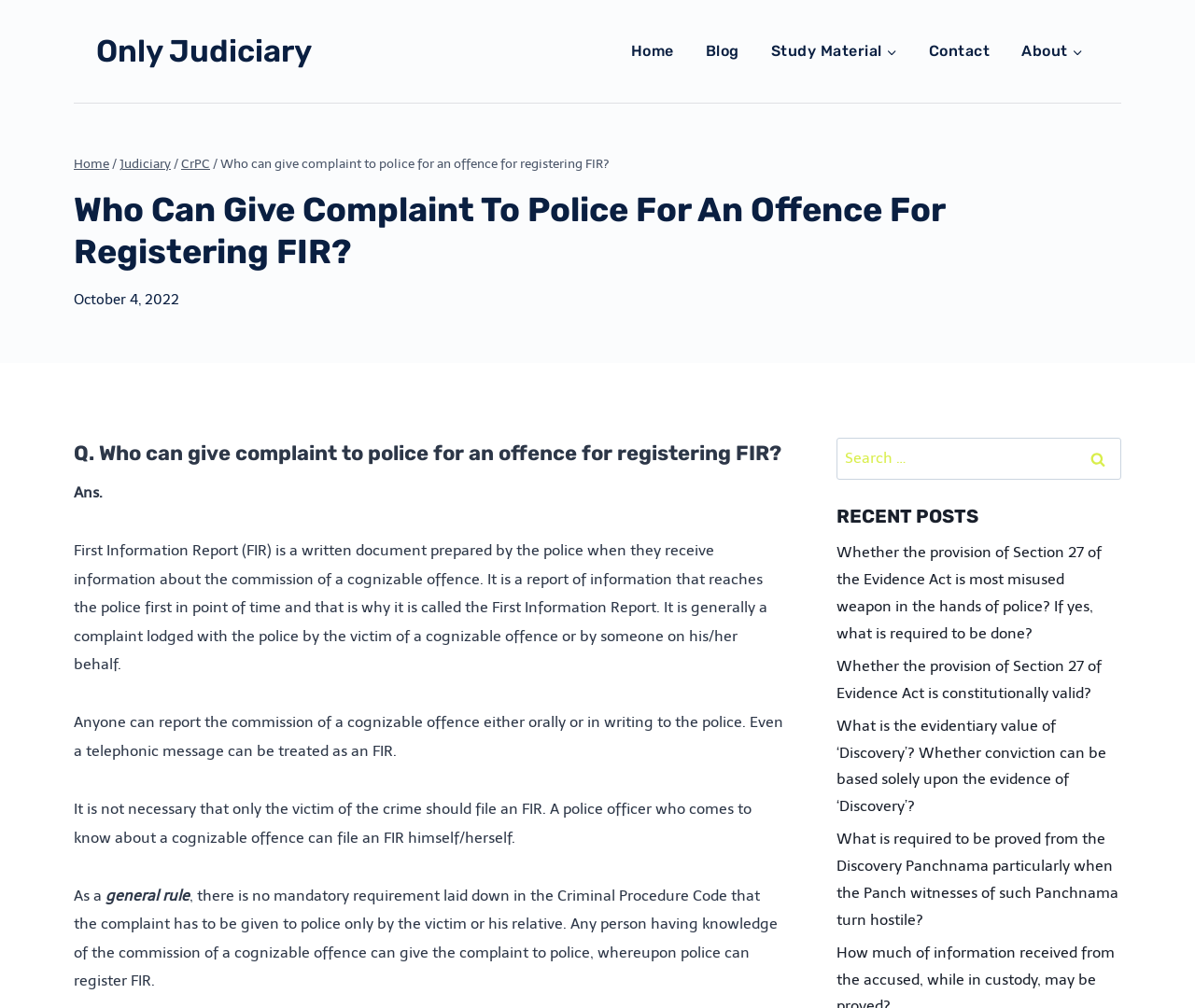Please determine the bounding box coordinates of the element's region to click in order to carry out the following instruction: "Expand the 'Study Material' menu". The coordinates should be four float numbers between 0 and 1, i.e., [left, top, right, bottom].

[0.632, 0.037, 0.764, 0.065]